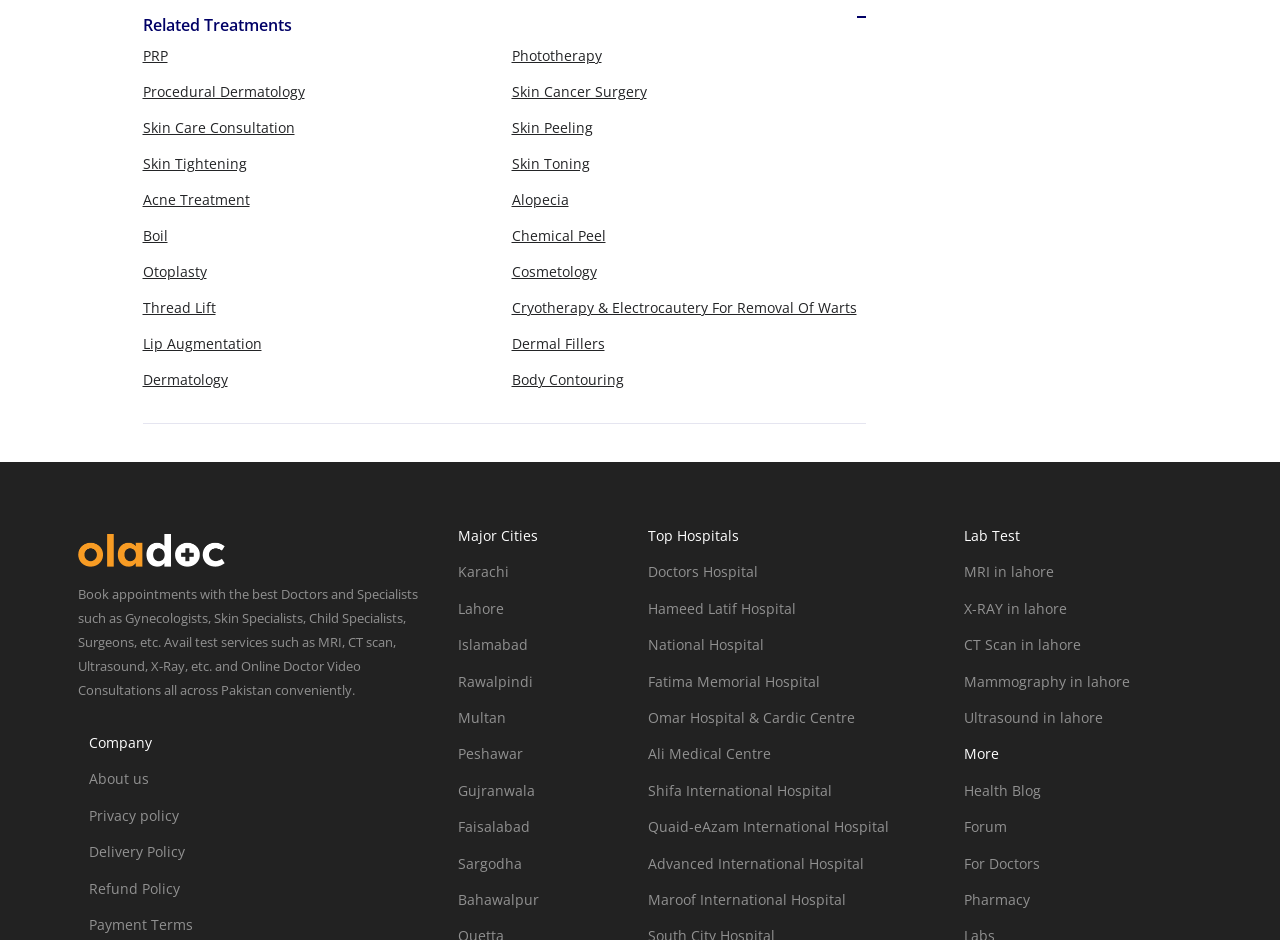Please determine the bounding box coordinates for the UI element described here. Use the format (top-left x, top-left y, bottom-right x, bottom-right y) with values bounded between 0 and 1: Omar Hospital & Cardic Centre

[0.506, 0.753, 0.741, 0.783]